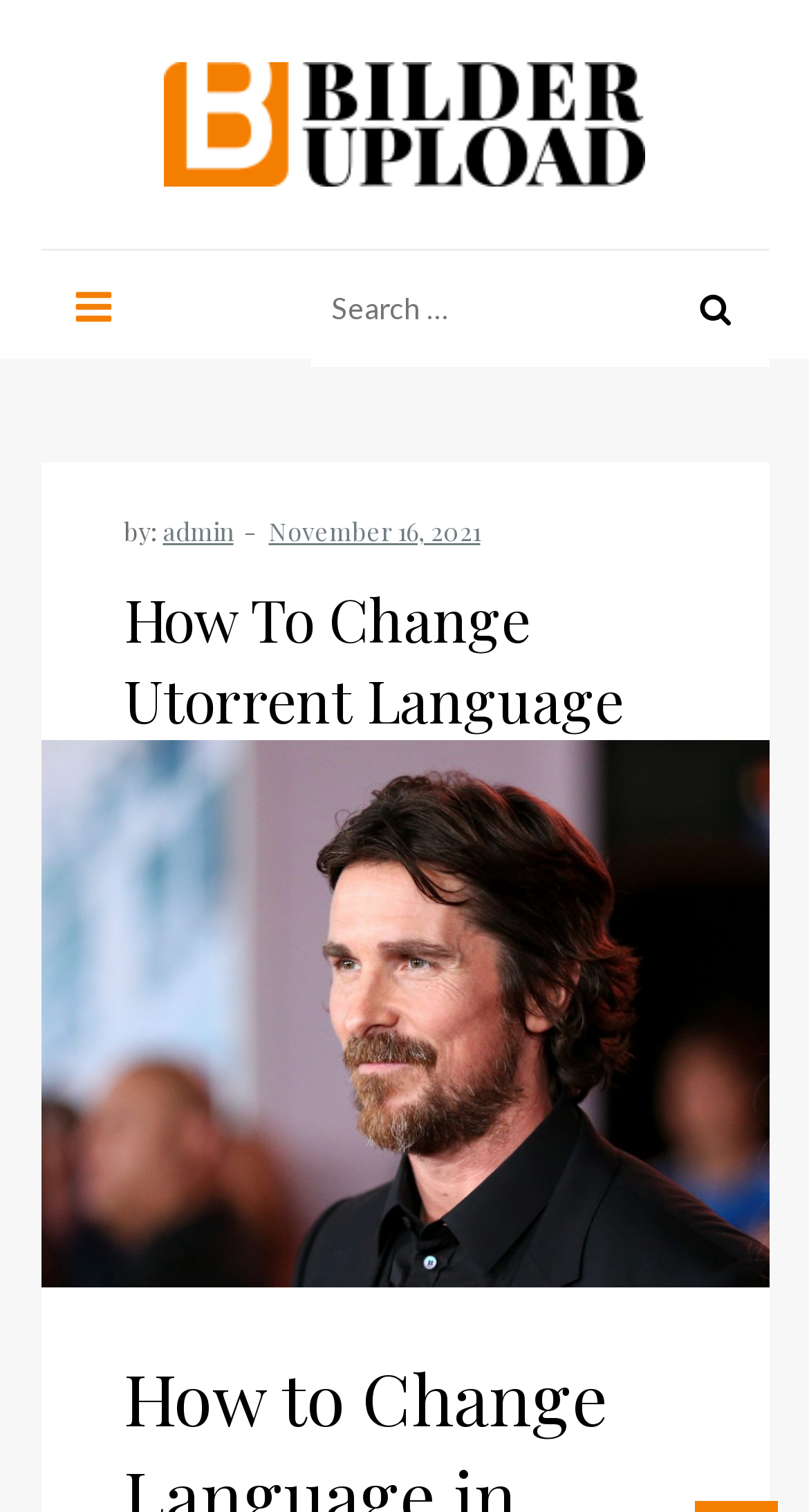Utilize the information from the image to answer the question in detail:
Is there an image on the top-right button?

I found a button element with an image, located at the top-right corner of the webpage, with bounding box coordinates [0.817, 0.166, 0.95, 0.243]. The image is located within the button, with bounding box coordinates [0.863, 0.194, 0.904, 0.216].